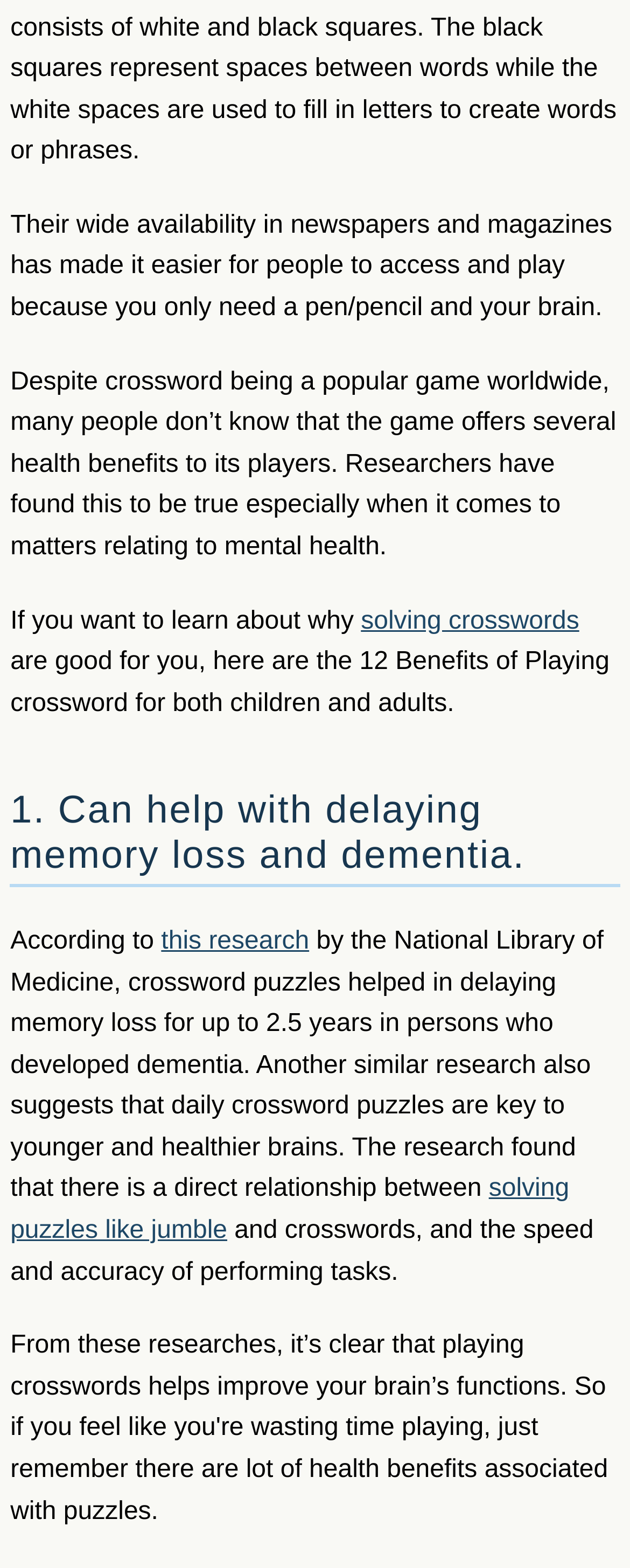Return the bounding box coordinates of the UI element that corresponds to this description: "solving puzzles like jumble". The coordinates must be given as four float numbers in the range of 0 and 1, [left, top, right, bottom].

[0.016, 0.75, 0.904, 0.794]